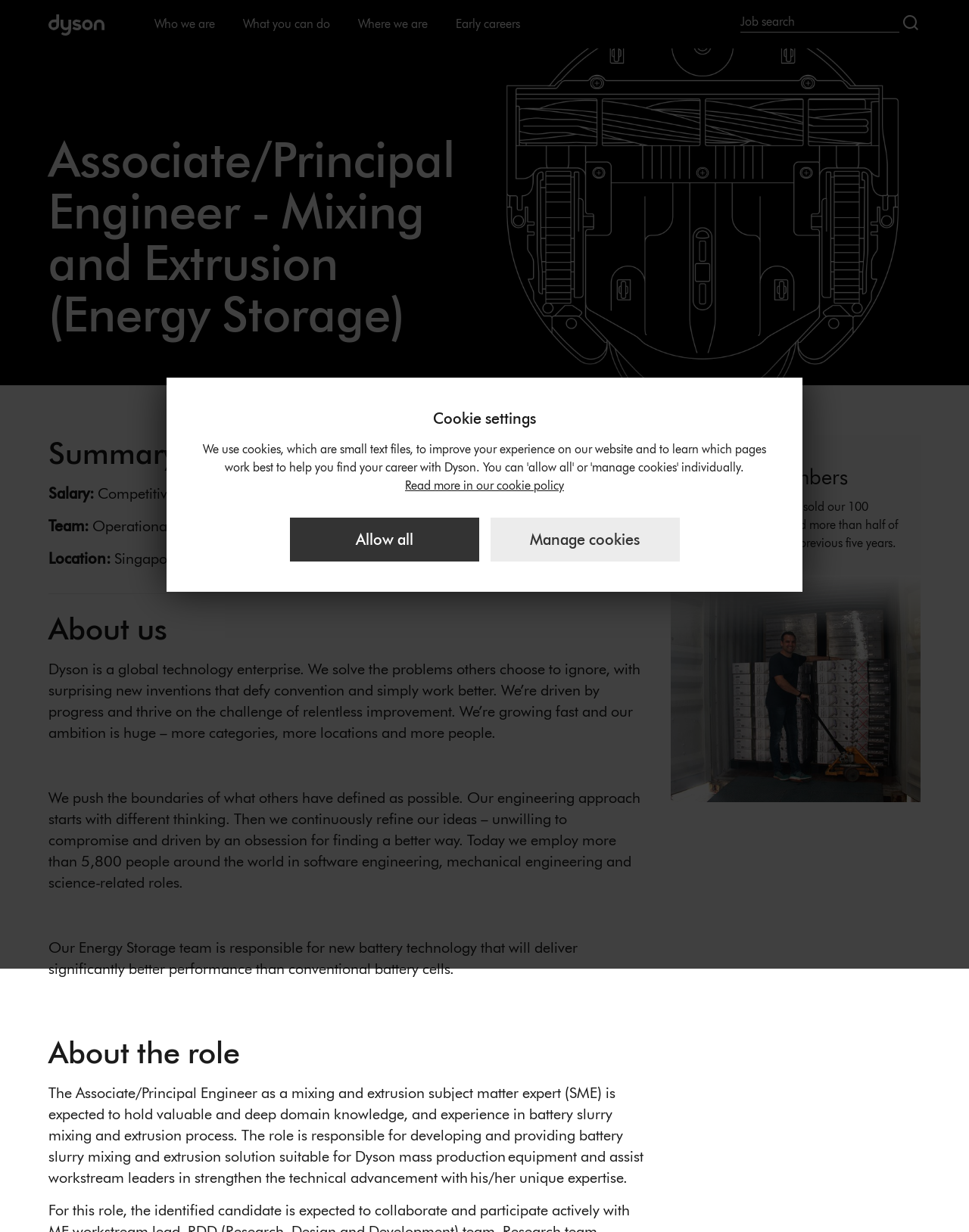Answer the question using only one word or a concise phrase: What is the company name?

Dyson